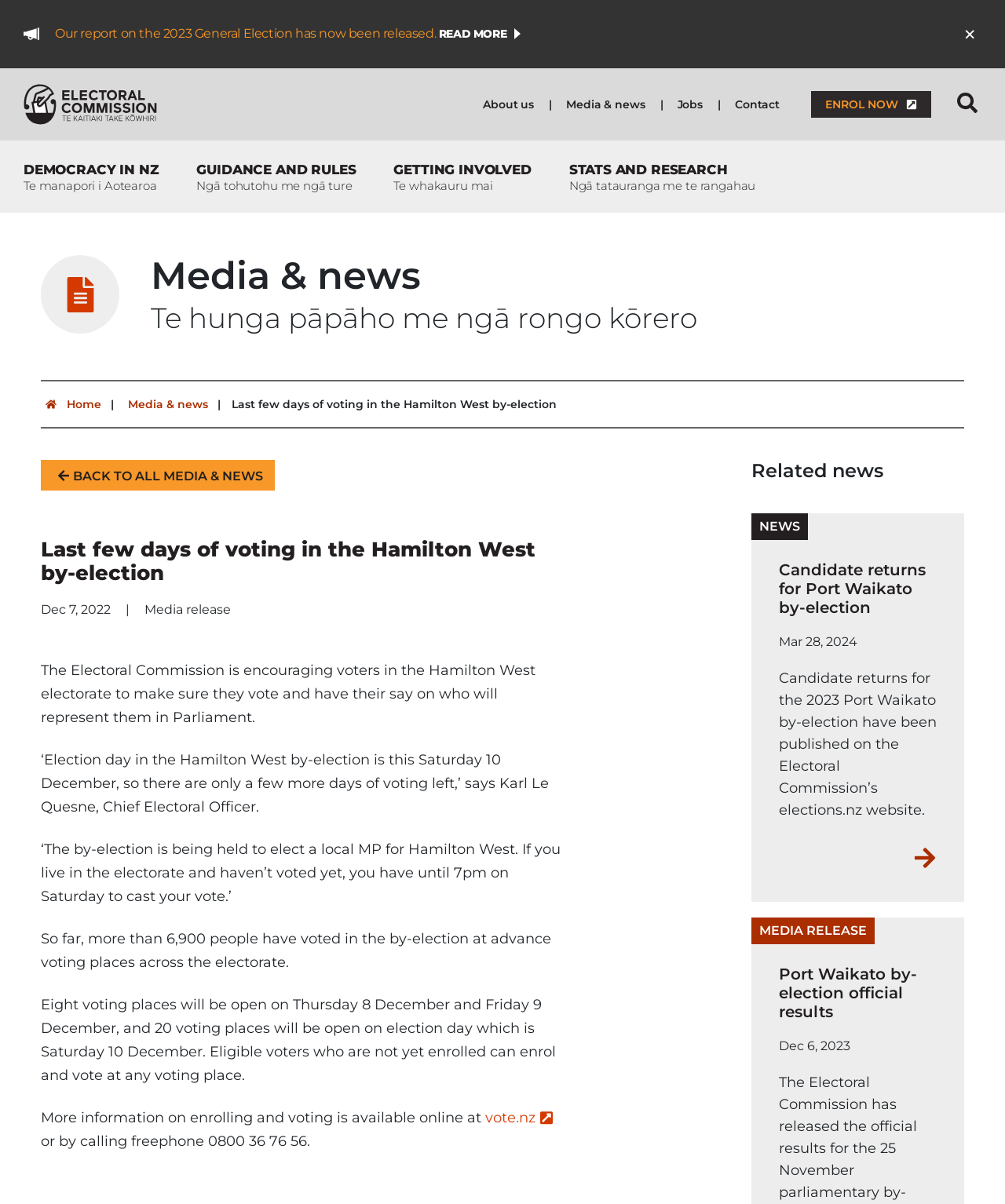Detail the various sections and features of the webpage.

The webpage is about the Electoral Commission, with a focus on the Hamilton West by-election. At the top, there is a dialog box with a close button and a message about a report on the 2023 General Election. Below this, there is an Electoral Commission logo, followed by a navigation menu with links to "About us", "Media & news", "Jobs", and "Contact".

On the right side of the page, there is a prominent "ENROL NOW" button with an arrow symbol. Next to it, there is a search button with a magnifying glass symbol.

The main content of the page is divided into sections. The first section has a heading "Media & news" and a link to "Home". Below this, there is a news article about the last few days of voting in the Hamilton West by-election. The article has a date "Dec 7, 2022" and a media release label. The text encourages voters to make sure they vote and have their say on who will represent them in Parliament.

The article is followed by several paragraphs of text, including information about the by-election, voting places, and enrollment. There are also links to more information online and a freephone number.

Below the article, there is a section with a heading "Related news" and a subheading "NEWS". This section contains a list of news articles, including "Candidate returns for Port Waikato by-election" and "Port Waikato by-election official results". Each article has a date and a brief summary, with a "Read more" link to access the full article.